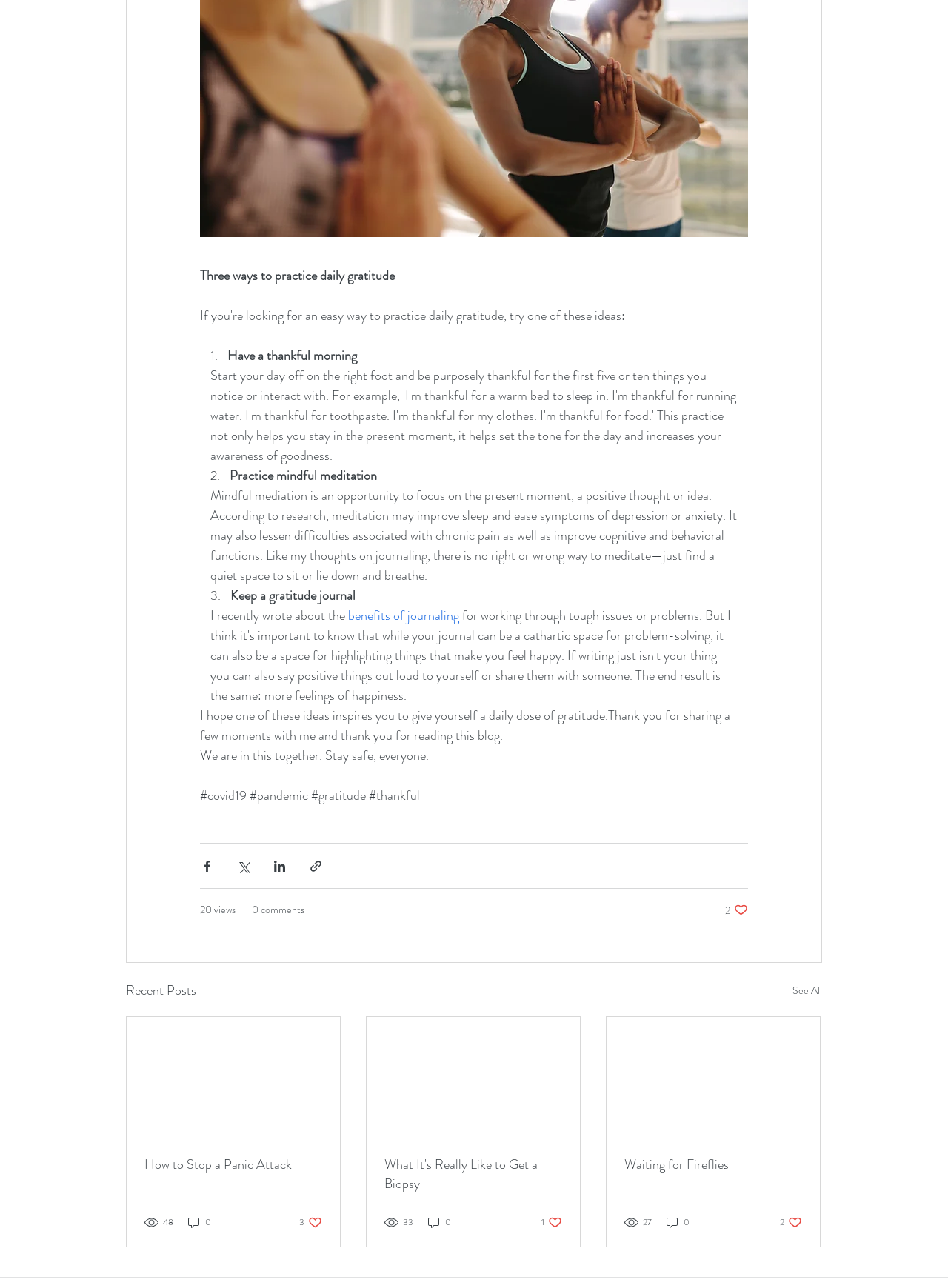Determine the bounding box coordinates of the region to click in order to accomplish the following instruction: "view recent posts". Provide the coordinates as four float numbers between 0 and 1, specifically [left, top, right, bottom].

None